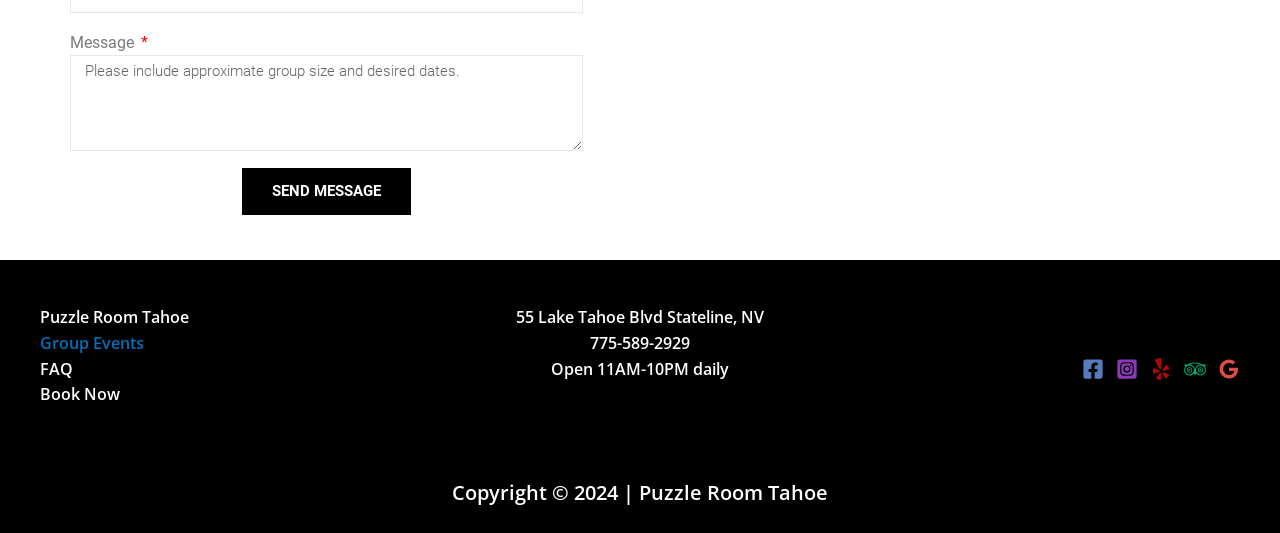Provide the bounding box coordinates of the HTML element described by the text: "aria-label="Instagram"".

[0.872, 0.672, 0.889, 0.713]